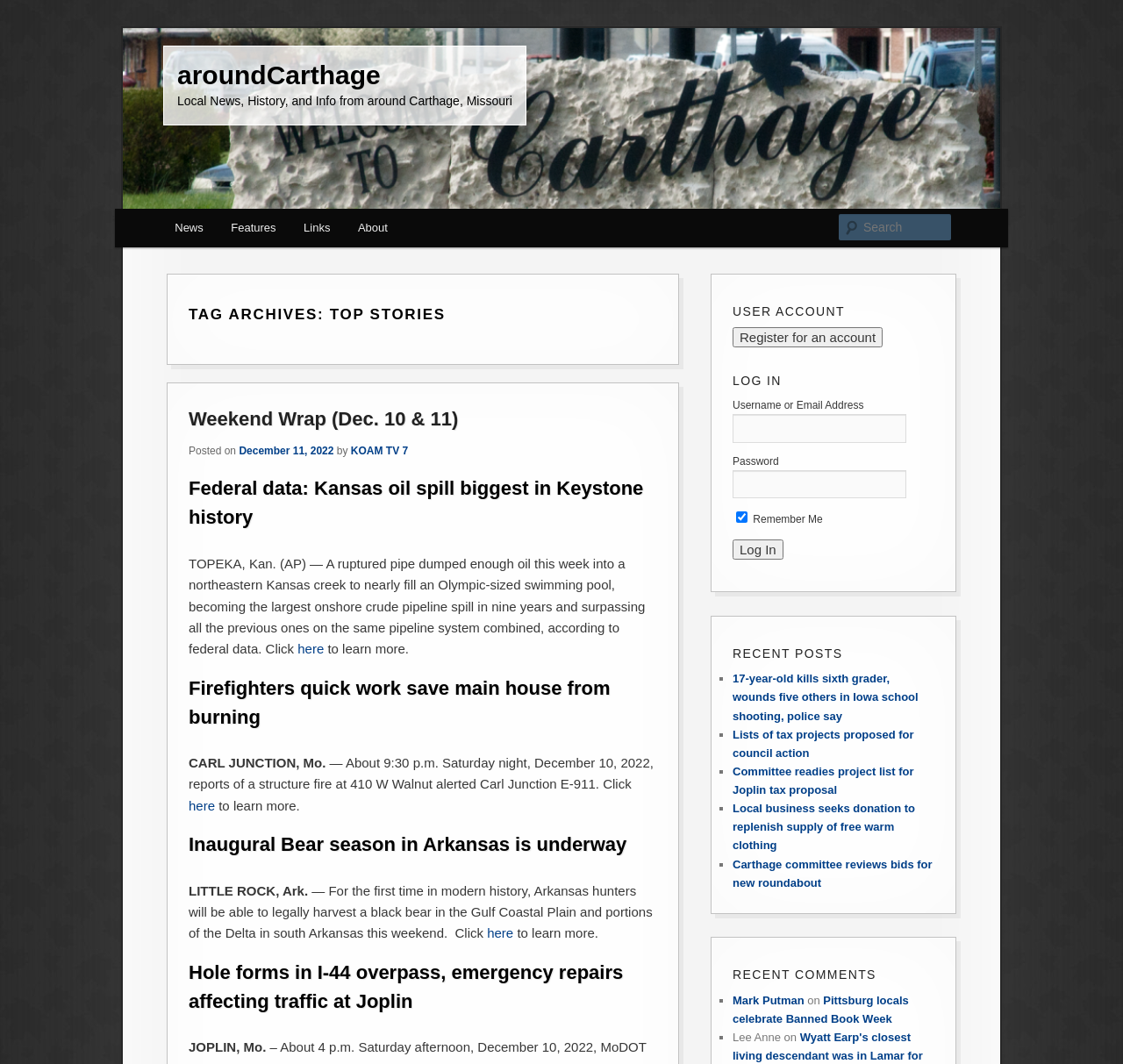Identify the coordinates of the bounding box for the element described below: "name="join-site" value="Register for an account"". Return the coordinates as four float numbers between 0 and 1: [left, top, right, bottom].

[0.652, 0.308, 0.786, 0.327]